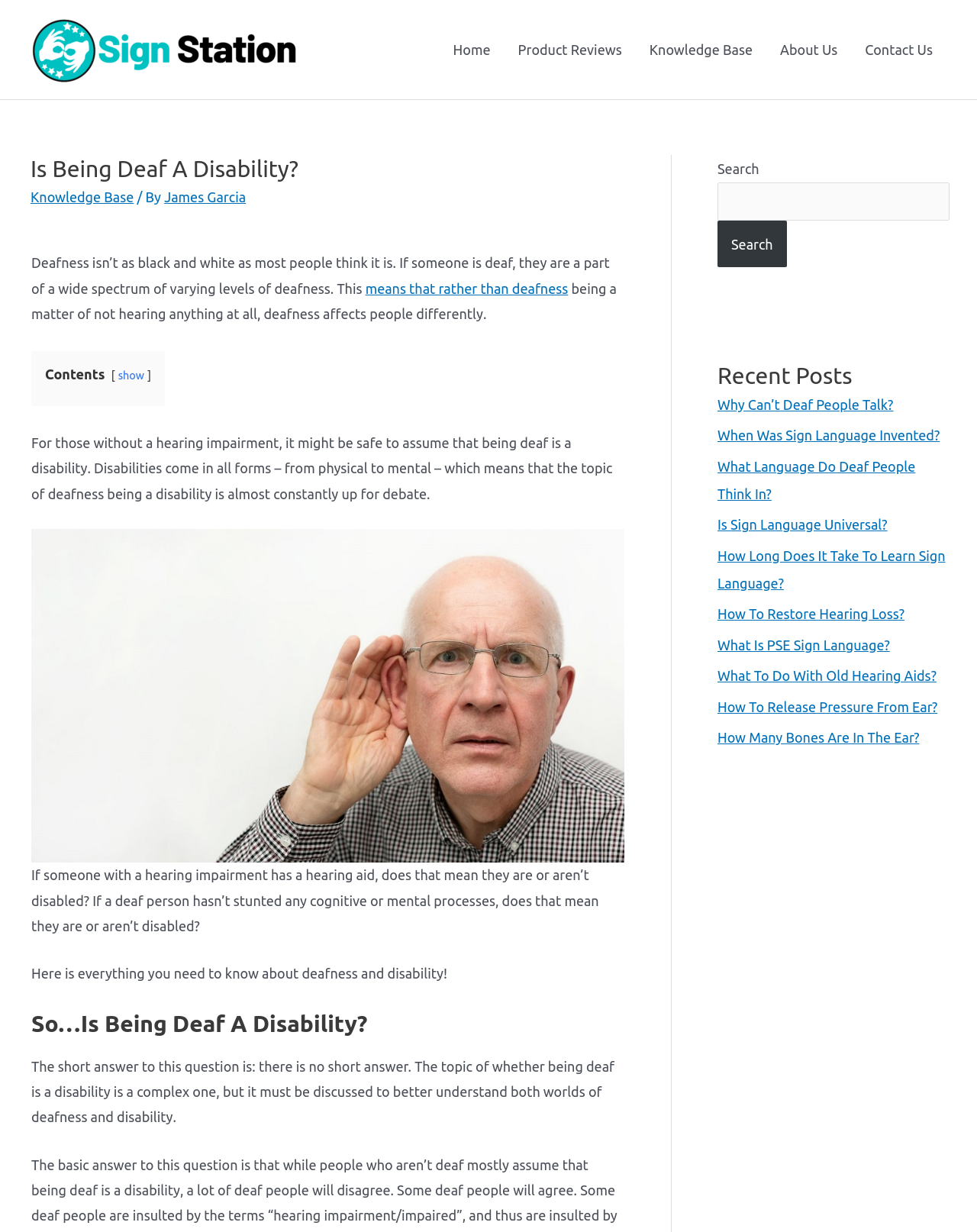Please determine the heading text of this webpage.

Is Being Deaf A Disability?